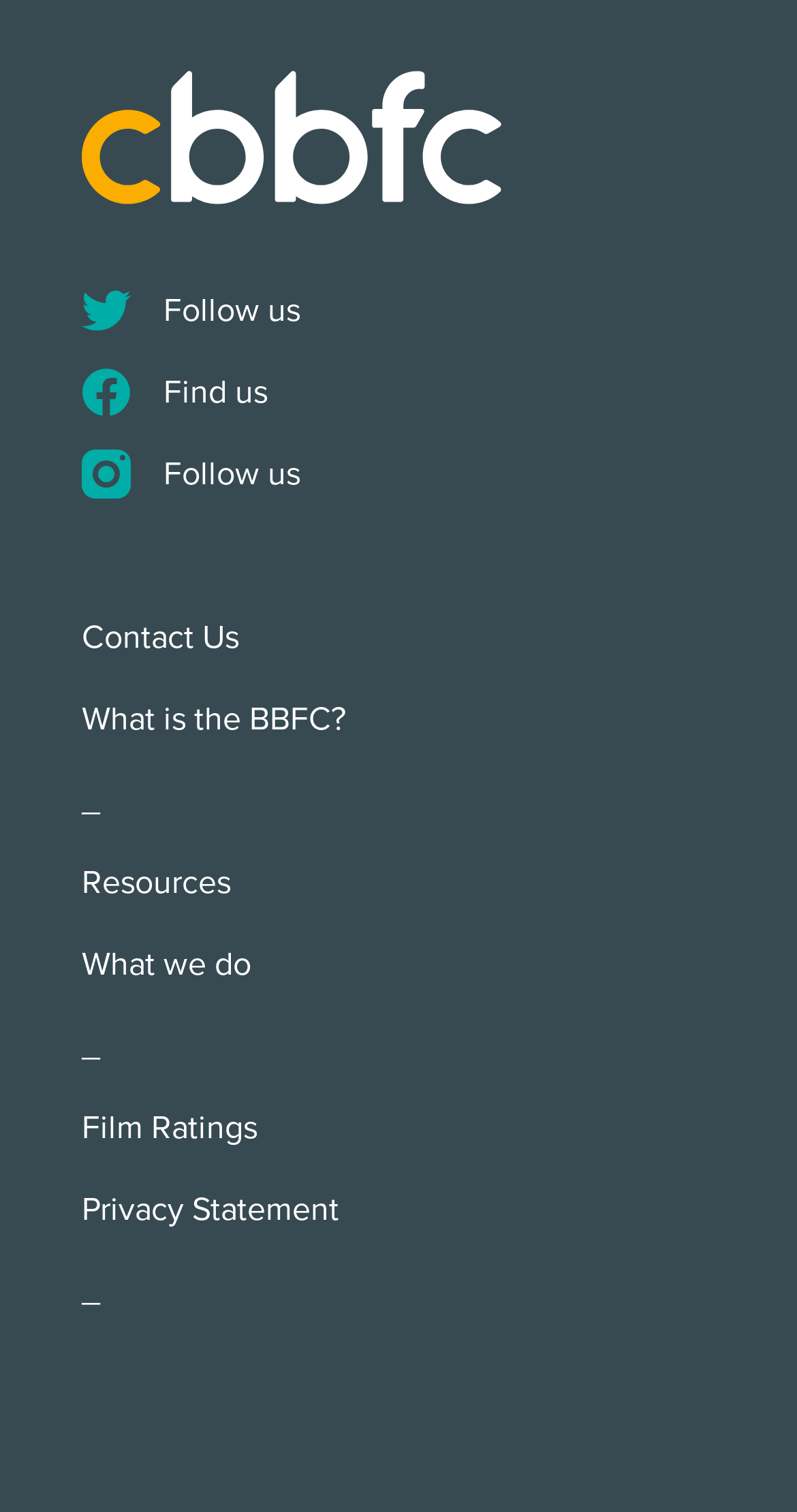Please analyze the image and give a detailed answer to the question:
What is the last link at the bottom?

I can see a series of links at the top of the webpage, and the last link at the bottom is 'Privacy Statement', which suggests that users can access the website's privacy policy through this link.